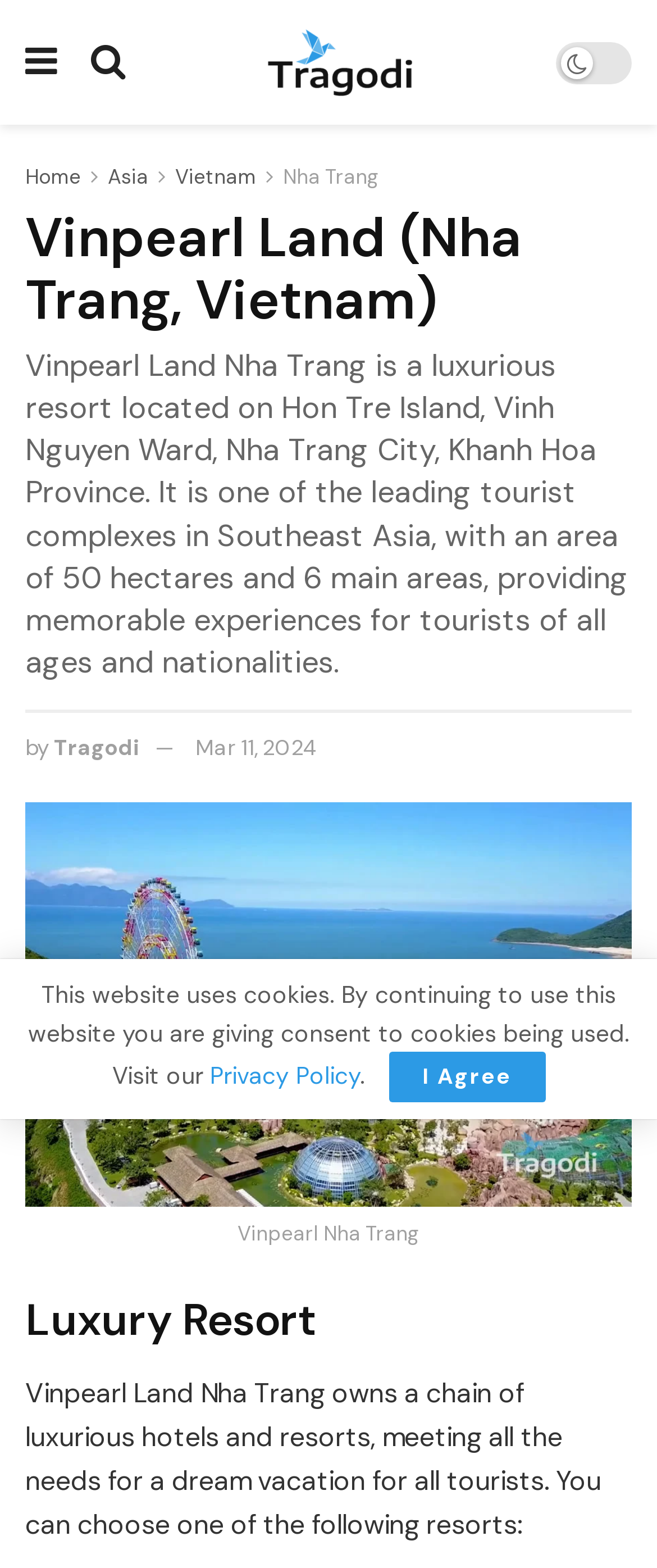Provide the bounding box coordinates of the section that needs to be clicked to accomplish the following instruction: "Open the Luxury Resort page."

[0.038, 0.824, 0.962, 0.861]